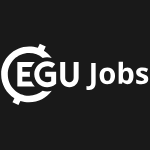What is the font style of the word 'Jobs'?
Based on the image, provide your answer in one word or phrase.

Bold, modern